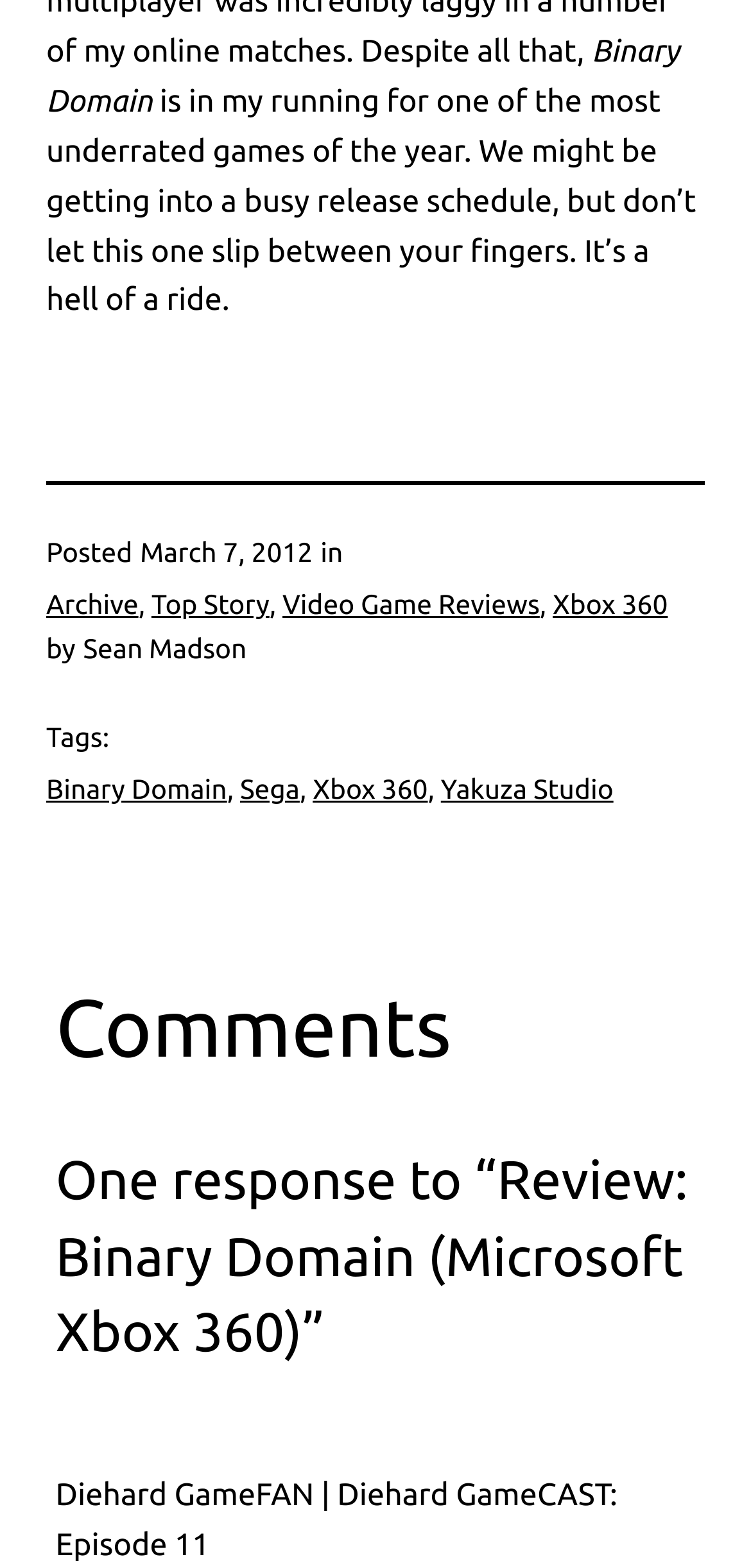Find the bounding box coordinates of the area that needs to be clicked in order to achieve the following instruction: "Read more about Sega". The coordinates should be specified as four float numbers between 0 and 1, i.e., [left, top, right, bottom].

[0.32, 0.493, 0.399, 0.513]